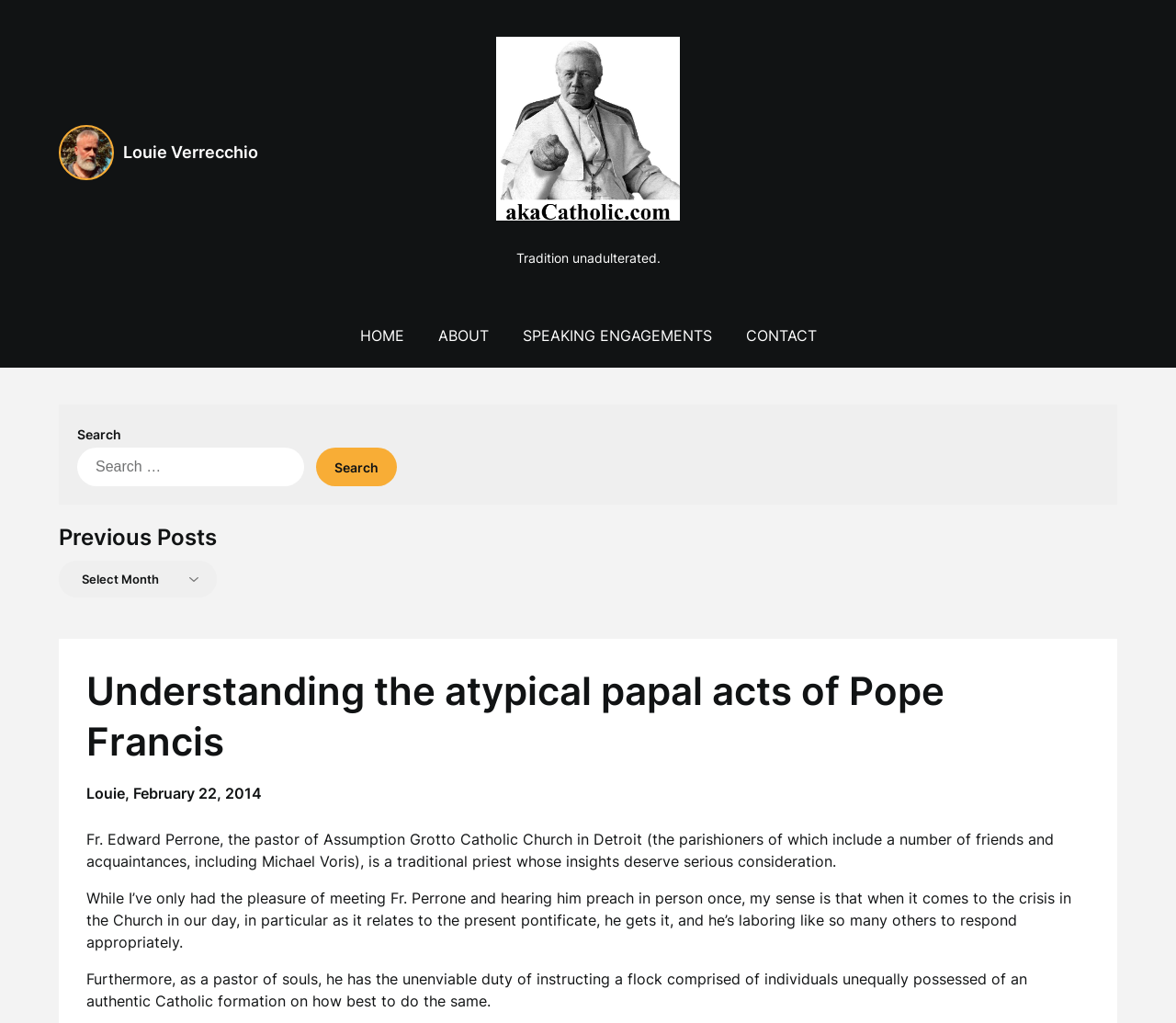Determine the bounding box for the described HTML element: "Contact". Ensure the coordinates are four float numbers between 0 and 1 in the format [left, top, right, bottom].

[0.621, 0.297, 0.707, 0.359]